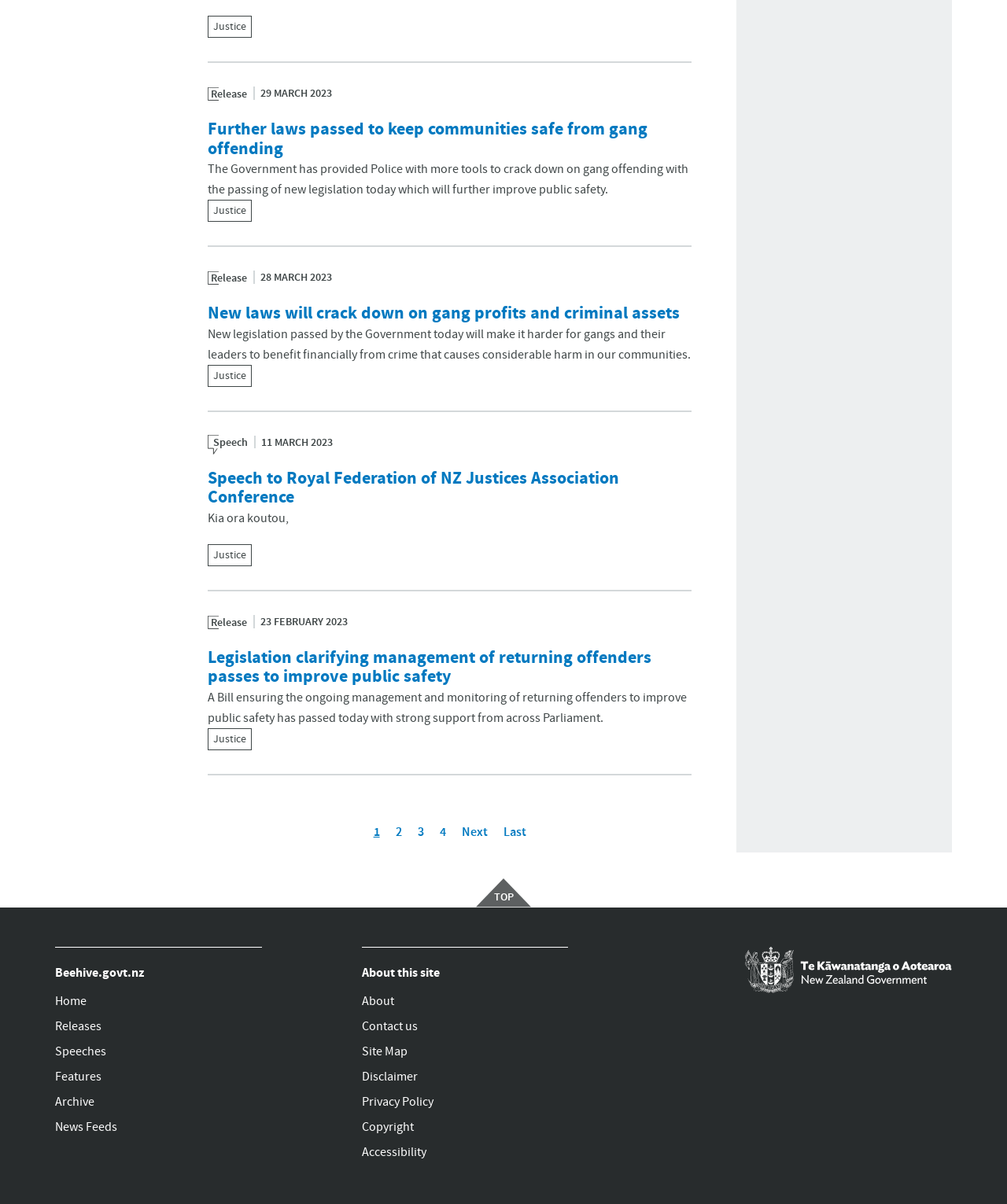Identify the bounding box coordinates of the region I need to click to complete this instruction: "Click on 'Next page'".

[0.45, 0.677, 0.492, 0.703]